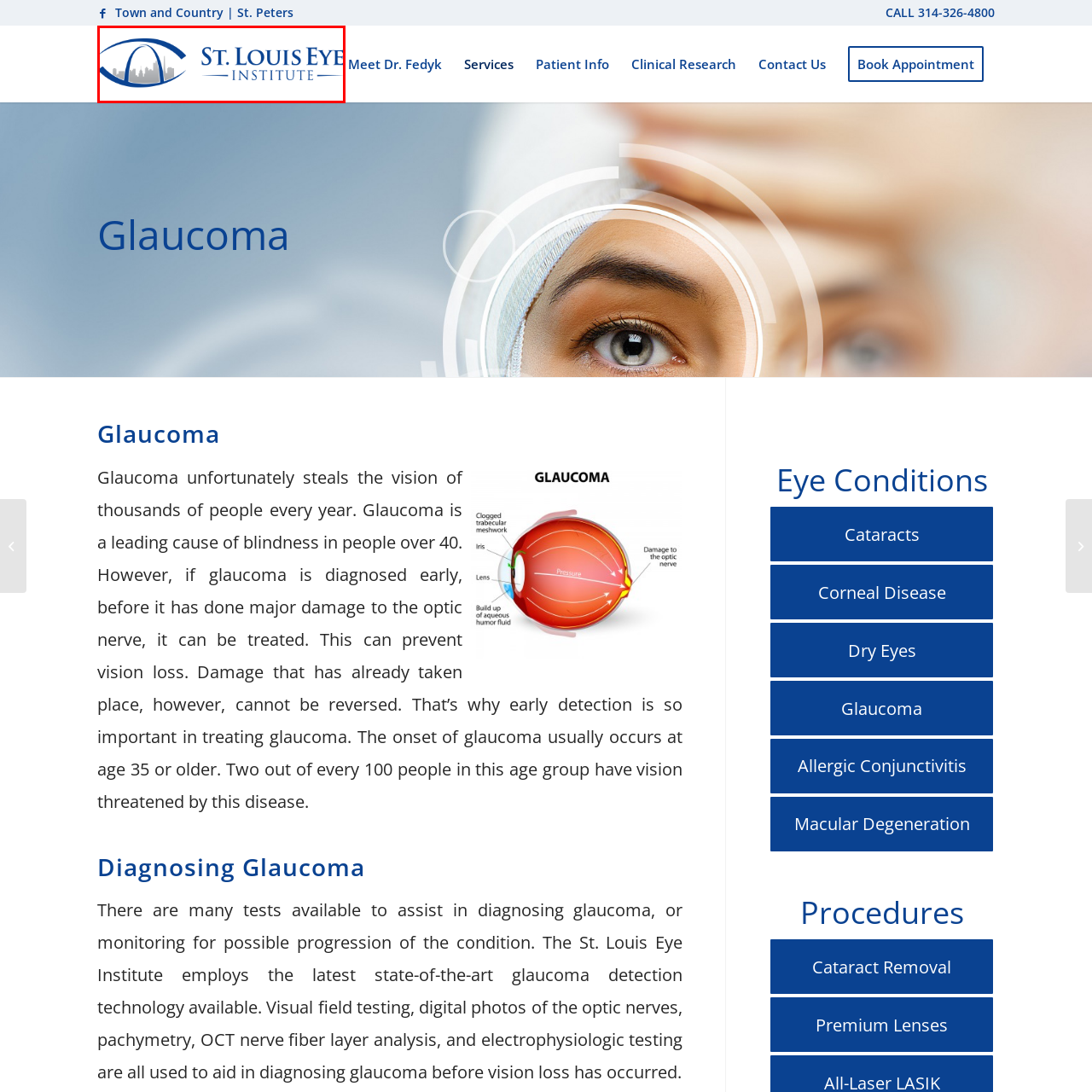What color is the logo rendered in?
Observe the image inside the red bounding box and answer the question using only one word or a short phrase.

Deep blue